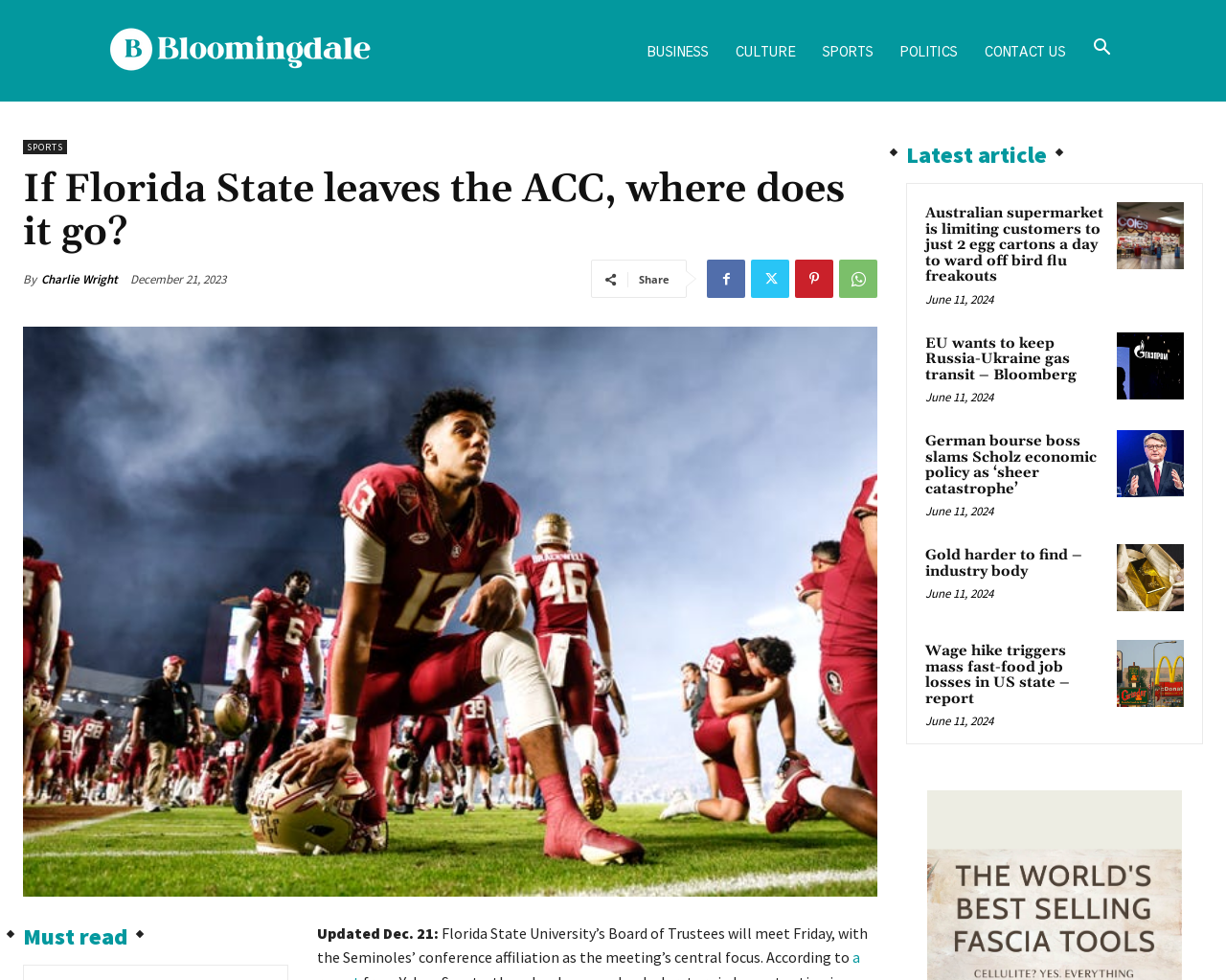How many social media sharing links are there?
Based on the image, give a concise answer in the form of a single word or short phrase.

4